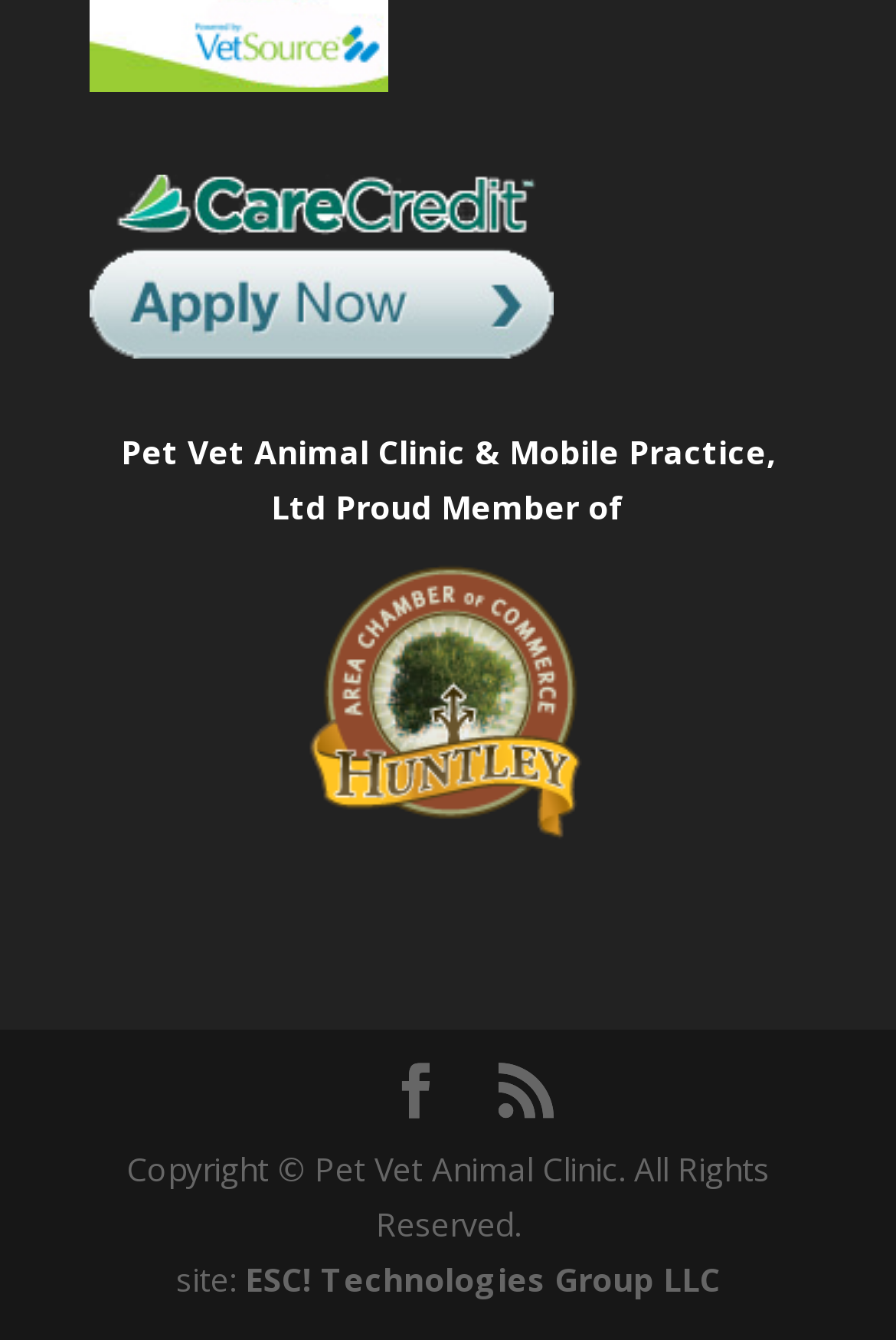How many social media links are present?
Provide a comprehensive and detailed answer to the question.

There are two social media links present on the webpage, which can be identified by the link elements with OCR text '' and '' respectively, located at the bottom of the webpage.